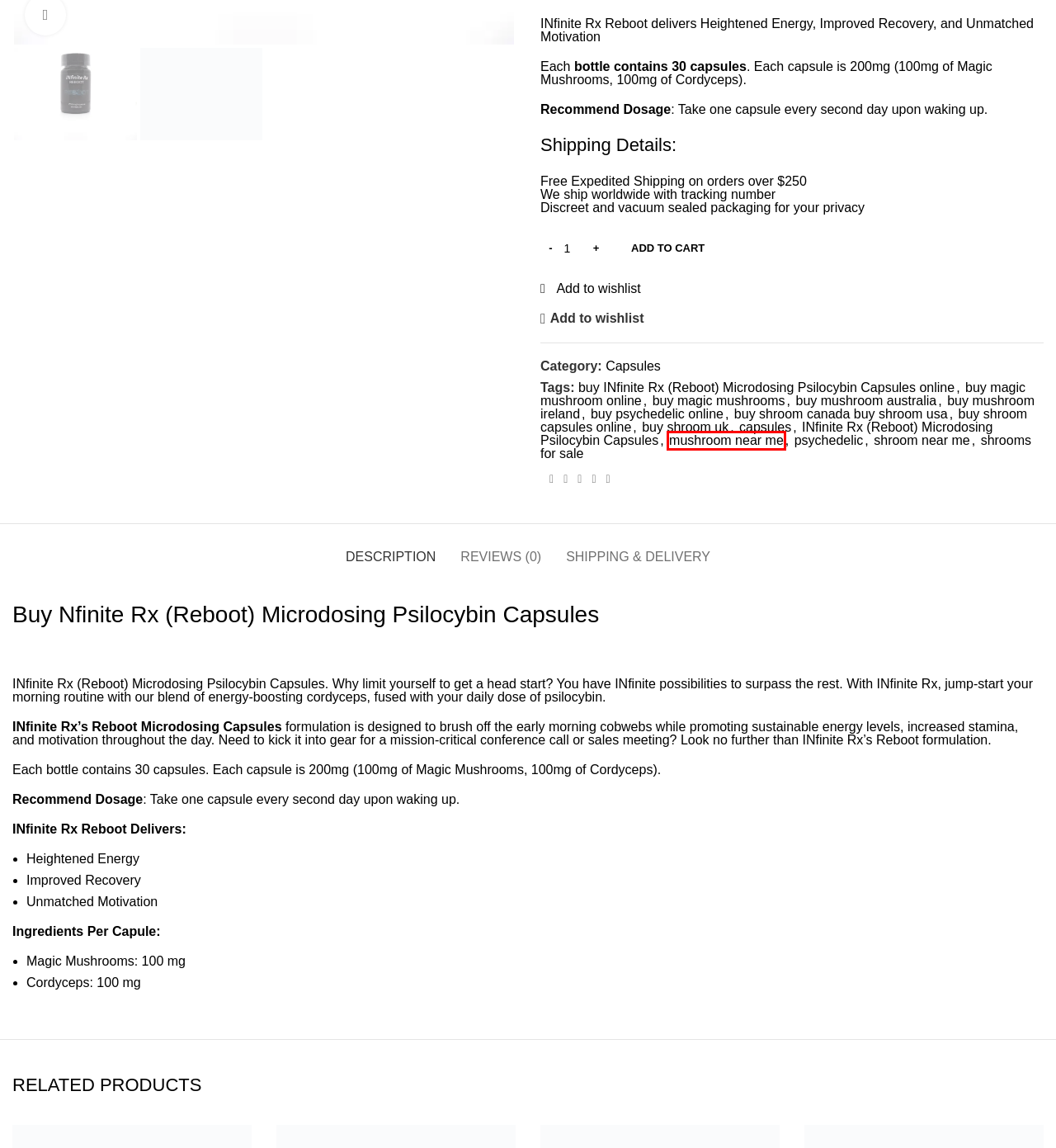Look at the given screenshot of a webpage with a red rectangle bounding box around a UI element. Pick the description that best matches the new webpage after clicking the element highlighted. The descriptions are:
A. buy shroom capsules online Archives - Psychedelic Today
B. mushroom near me Archives - Psychedelic Today
C. shrooms for sale Archives - Psychedelic Today
D. shroom near me Archives - Psychedelic Today
E. buy psychedelic online Archives - Psychedelic Today
F. buy magic mushroom online Archives - Psychedelic Today
G. INfinite Rx (Reboot) Microdosing Psilocybin Capsules Archives - Psychedelic Today
H. psychedelic Archives - Psychedelic Today

B